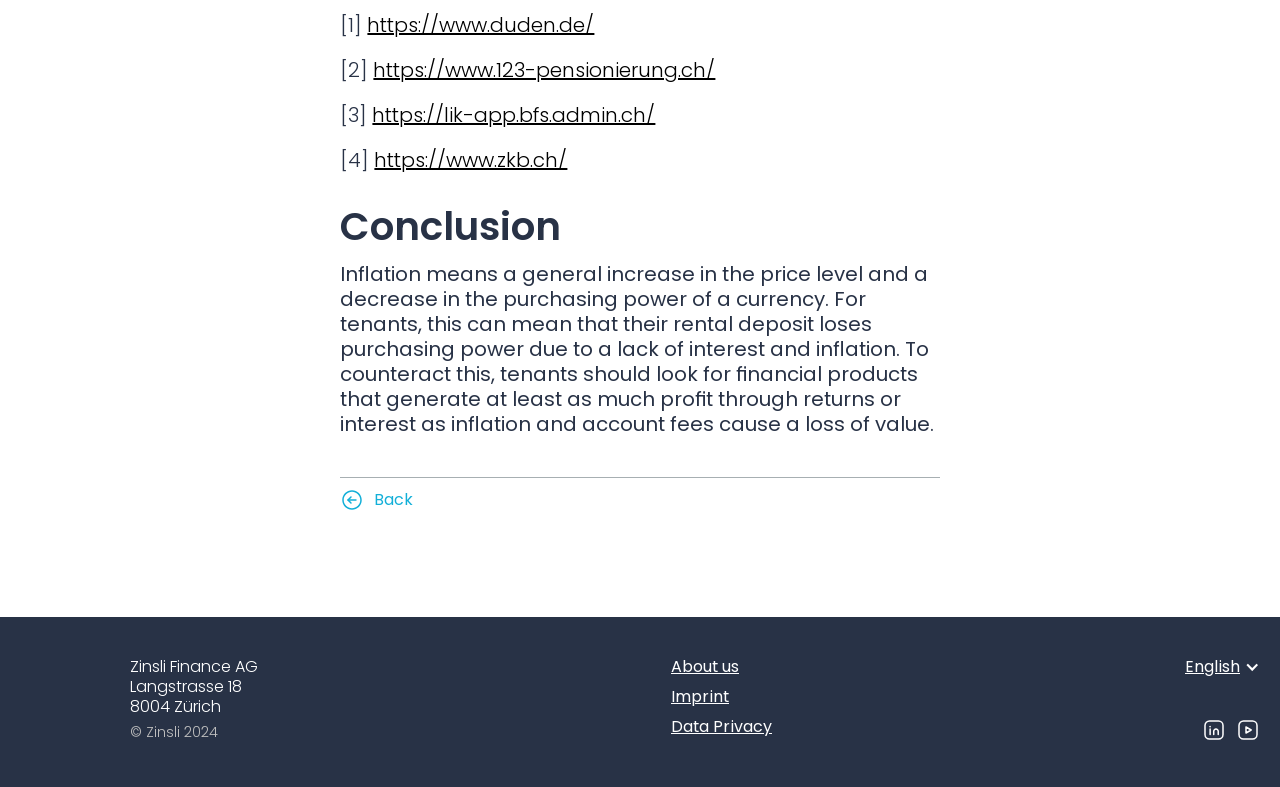Please give a concise answer to this question using a single word or phrase: 
What should tenants look for to counteract inflation?

Financial products with returns or interest